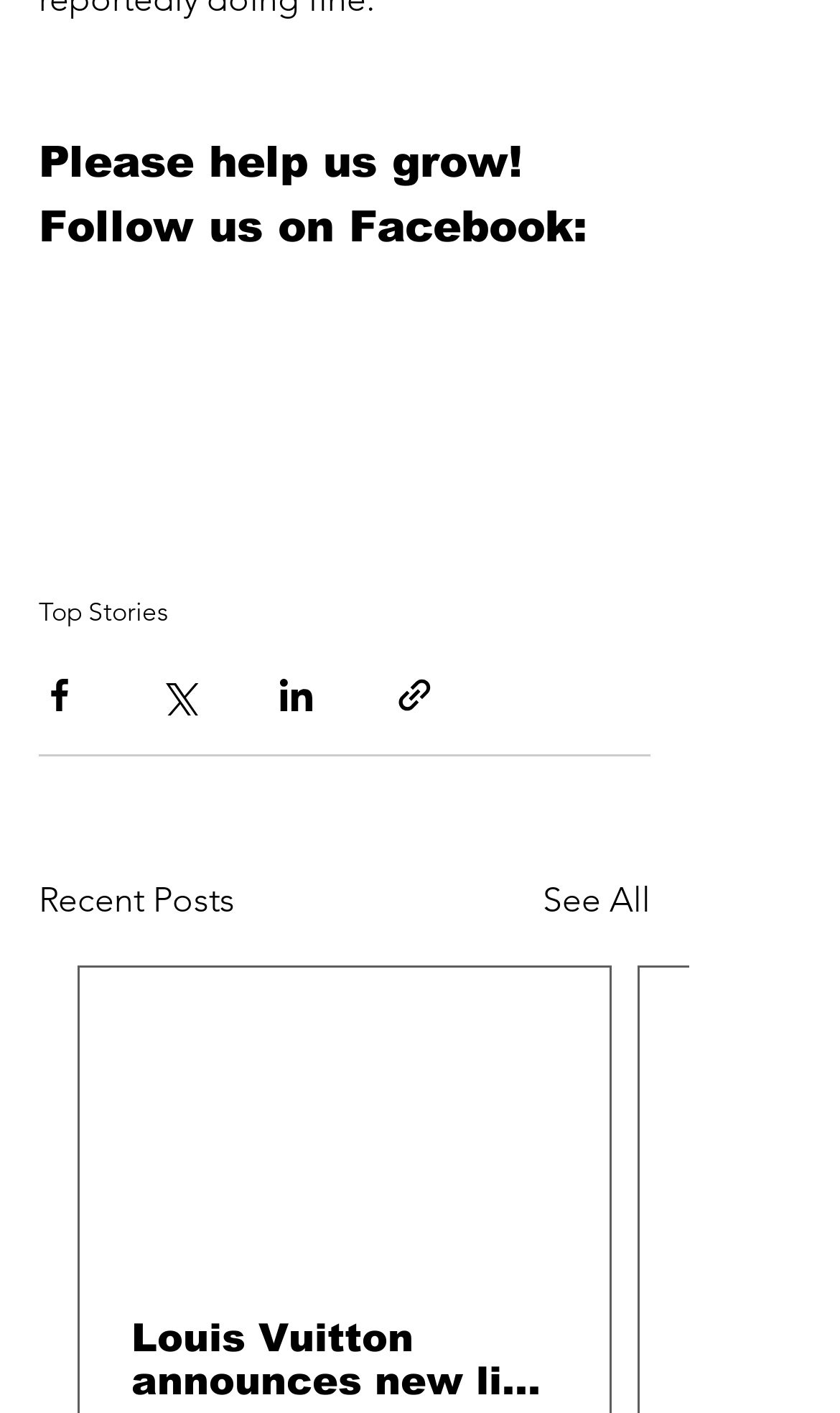What is the title of the second section?
Based on the image, provide a one-word or brief-phrase response.

Recent Posts